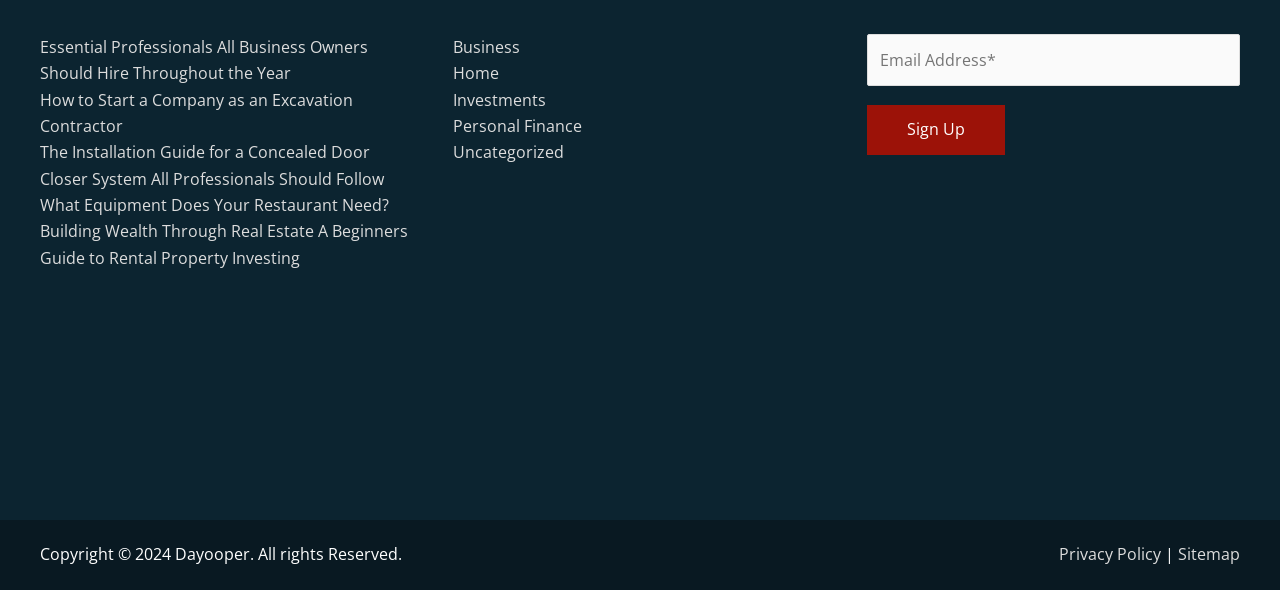What year is the copyright for?
Please respond to the question with as much detail as possible.

The copyright statement at the bottom of the webpage specifies the year 2024.